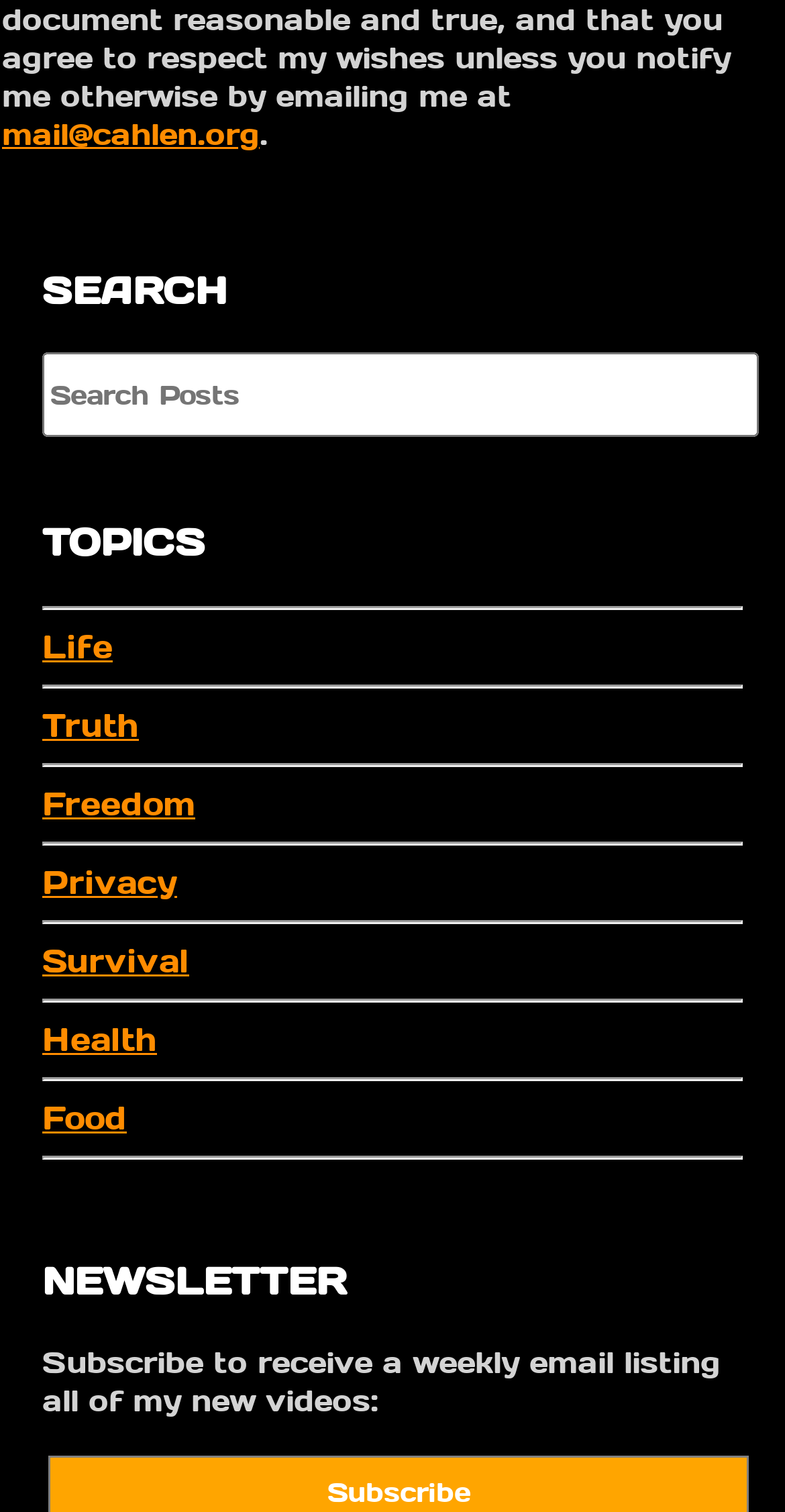Identify the bounding box coordinates necessary to click and complete the given instruction: "go to Life topic".

[0.054, 0.414, 0.144, 0.442]